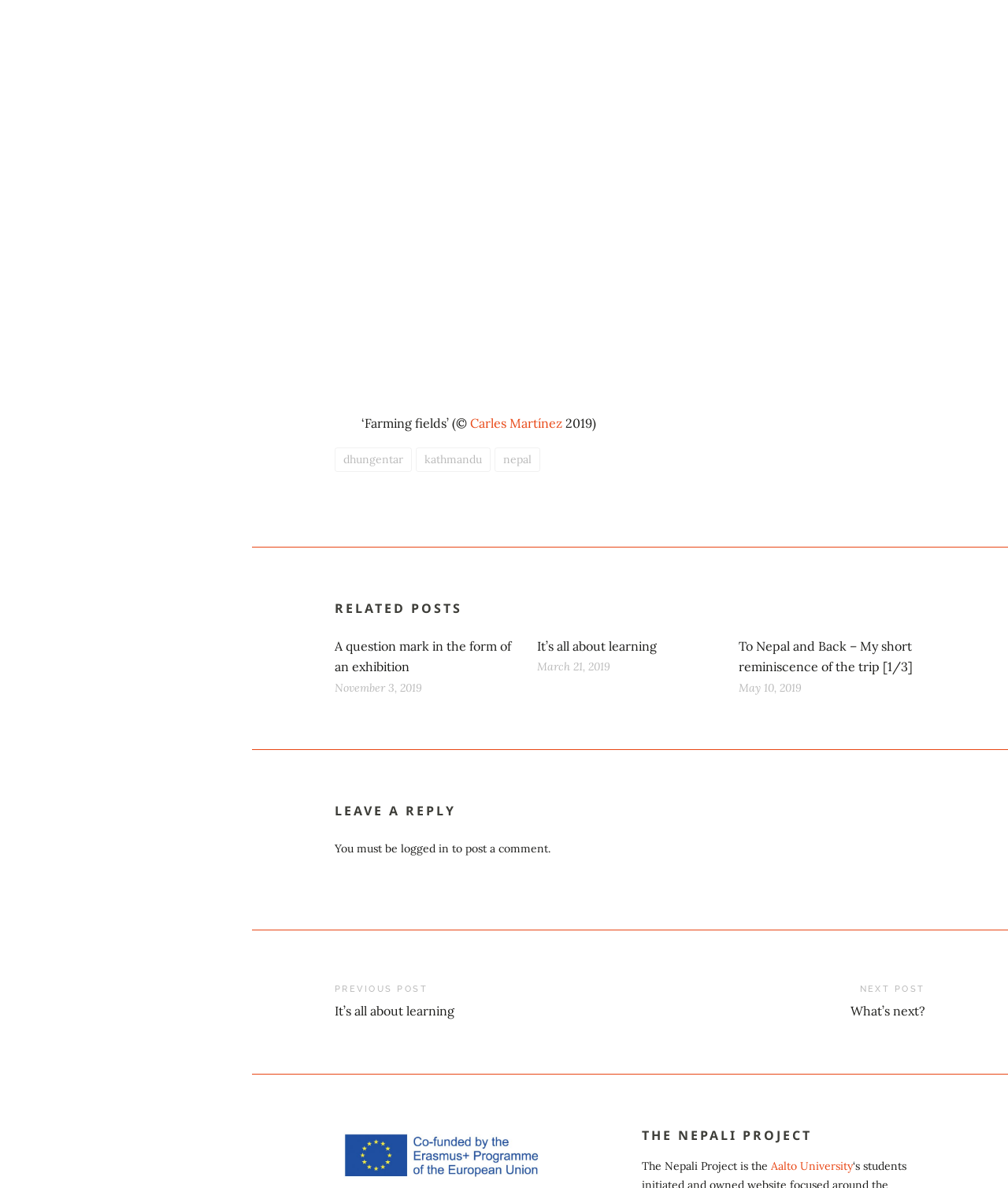Provide the bounding box coordinates of the section that needs to be clicked to accomplish the following instruction: "view related posts."

[0.332, 0.504, 0.918, 0.52]